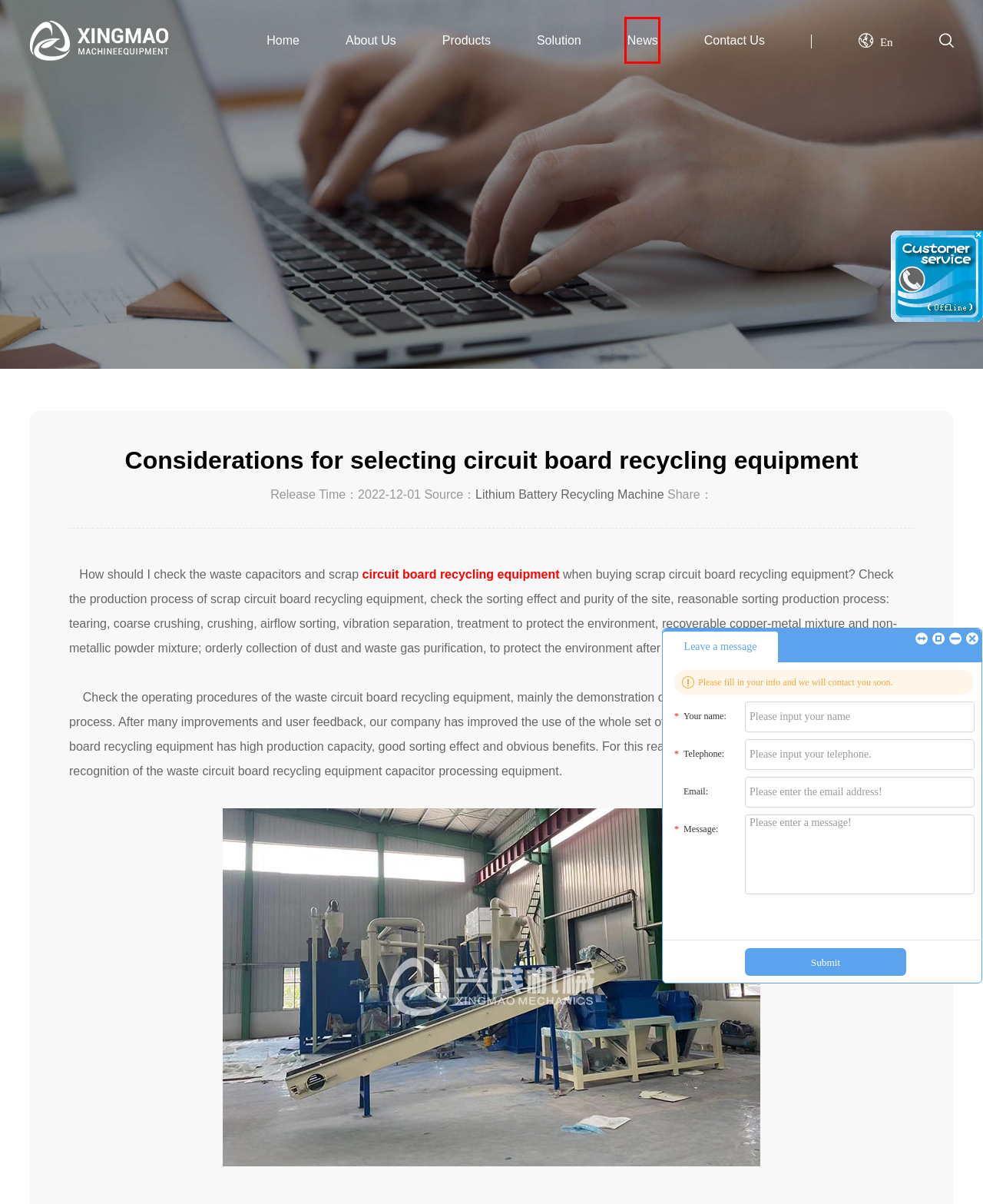You have a screenshot of a webpage with a red bounding box around an element. Choose the best matching webpage description that would appear after clicking the highlighted element. Here are the candidates:
A. Dialog Window
B. Products-Xingmao Machinery
C. Lithium Battery Recycling Machine Manufacturers- Xingmao Machinery
D. Contact Us-Xingmao Machinery
E. Circuit board recycling machine equipment-Xingmao Machinery
F. About Us-Xingmao Machinery
G. Solution-Lithium Battery Recycling Plant-Xingmao Machinery
H. News-Xingmao Machinery

H